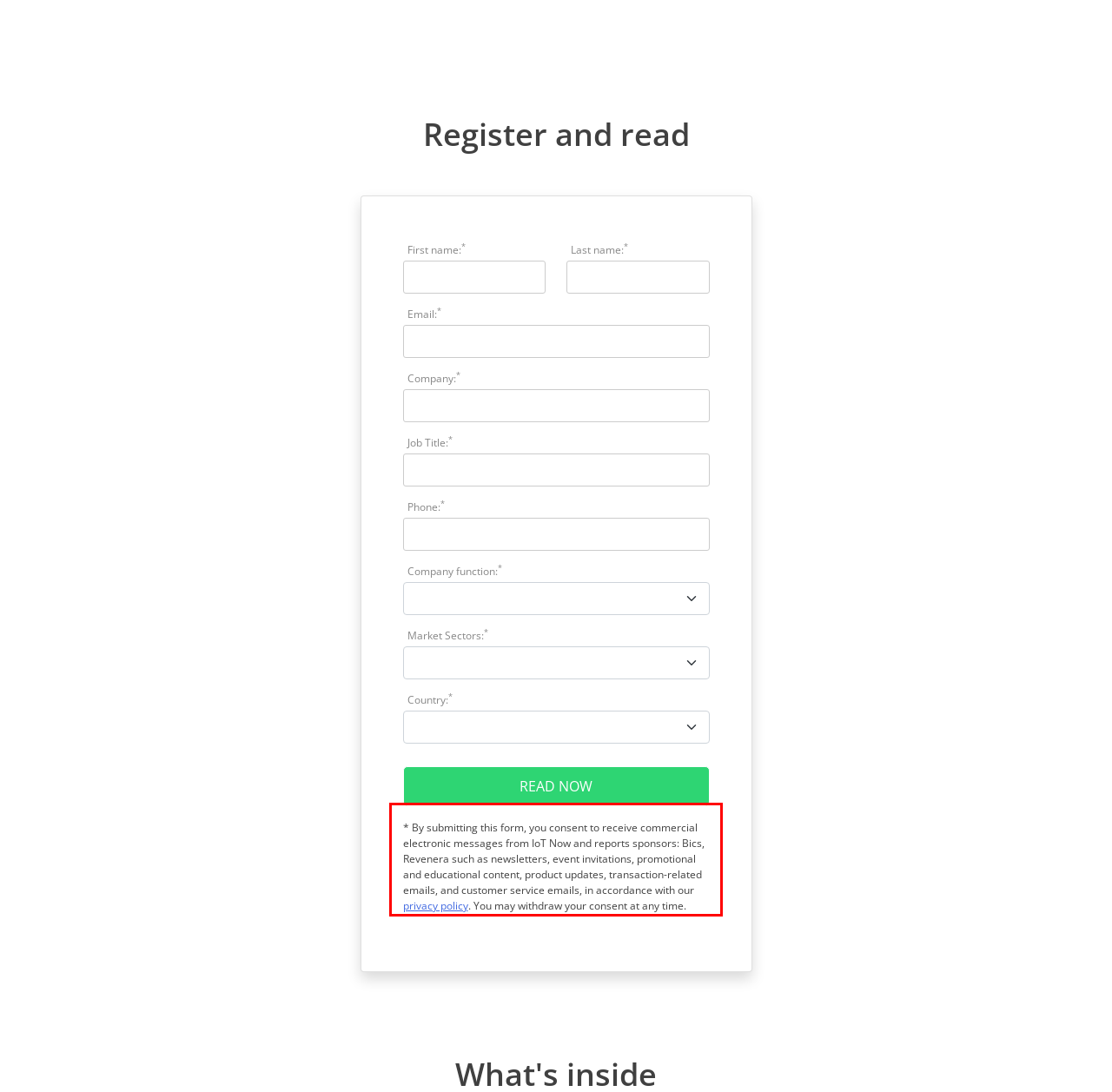Please look at the webpage screenshot and extract the text enclosed by the red bounding box.

* By submitting this form, you consent to receive commercial electronic messages from IoT Now and reports sponsors: Bics, Revenera such as newsletters, event invitations, promotional and educational content, product updates, transaction-related emails, and customer service emails, in accordance with our privacy policy. You may withdraw your consent at any time.